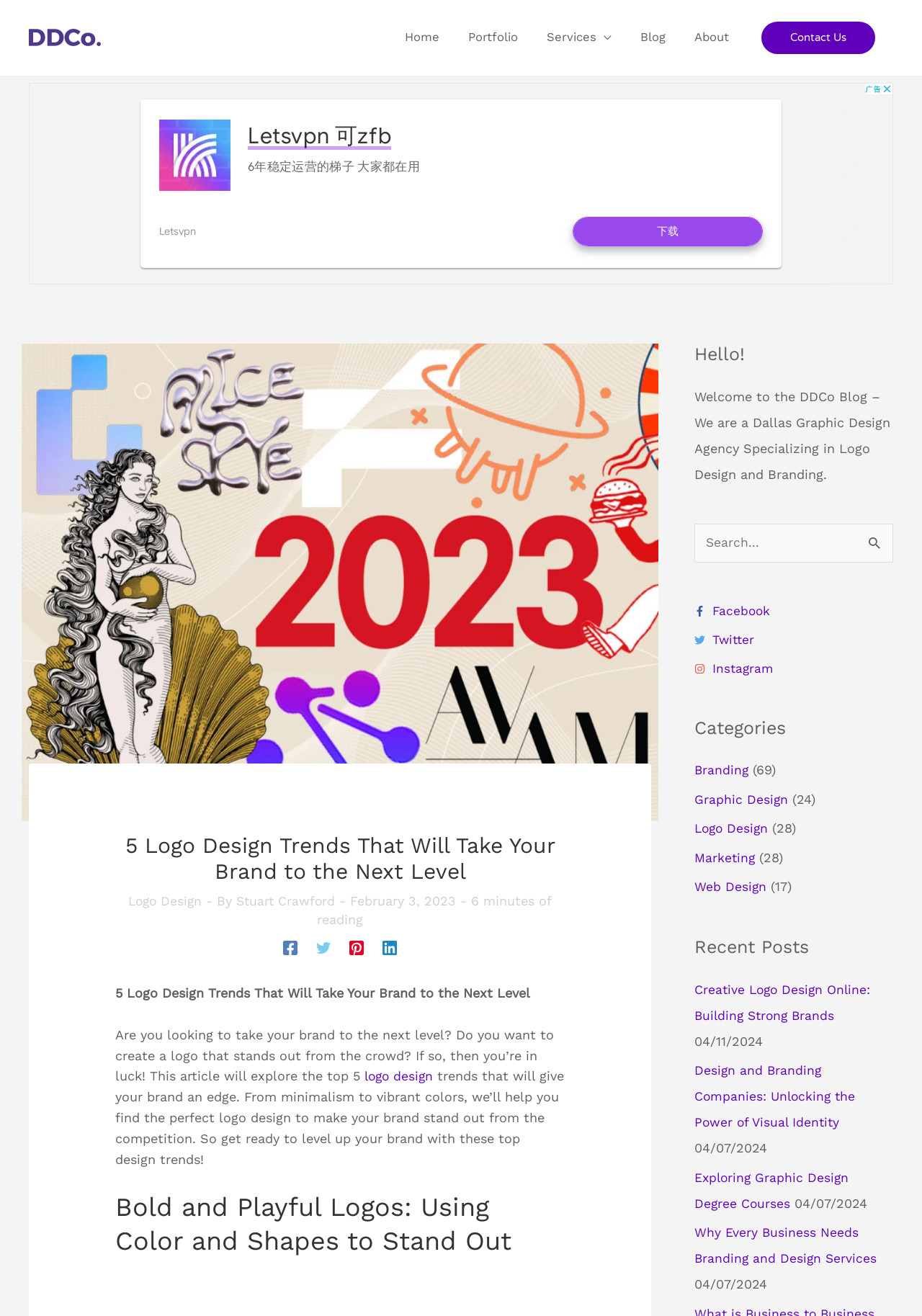Determine and generate the text content of the webpage's headline.

5 Logo Design Trends That Will Take Your Brand to the Next Level